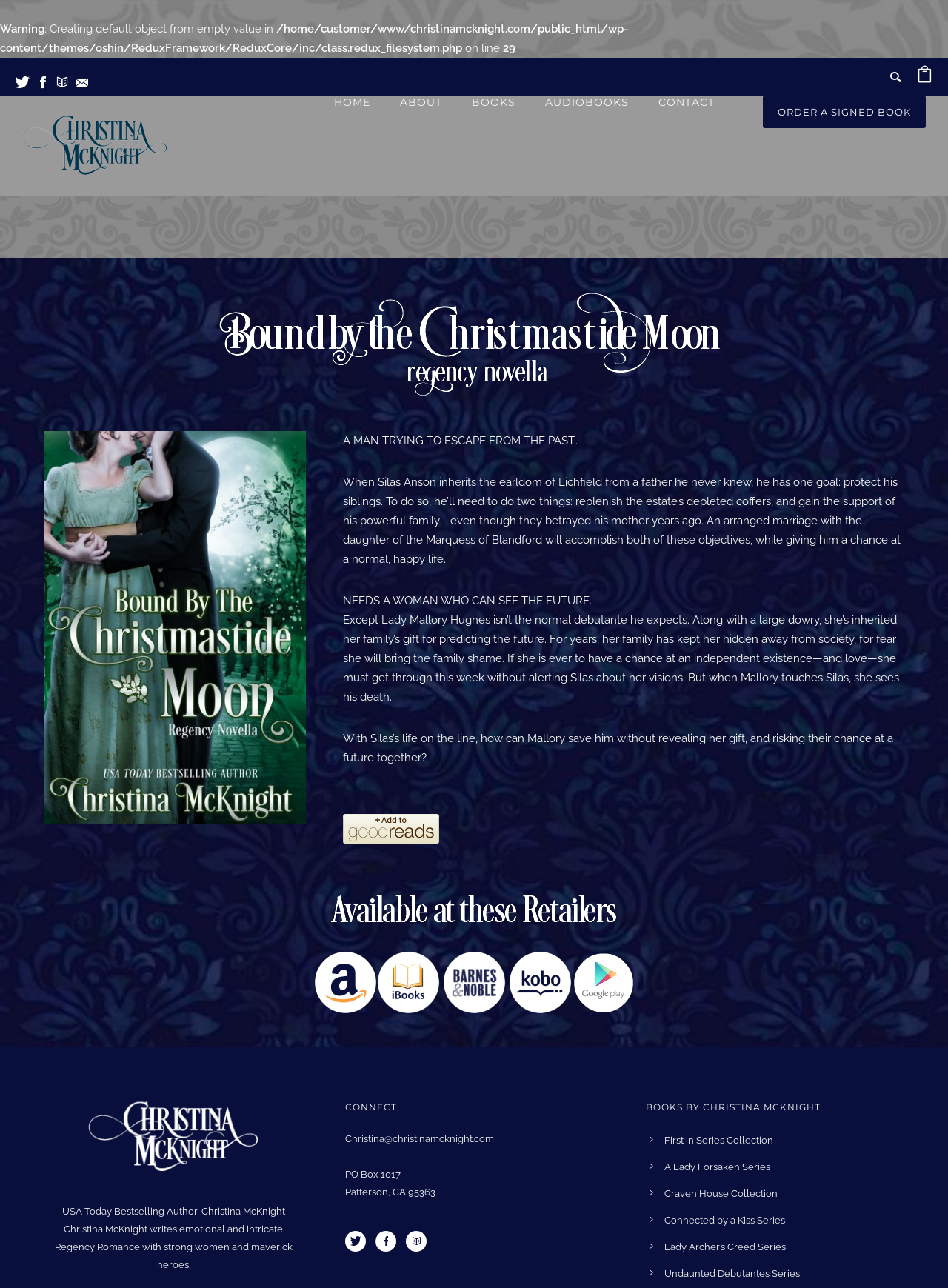What is the theme of the book?
Look at the screenshot and provide an in-depth answer.

The theme of the book can be inferred from the text describing the plot, which involves a historical setting, a lord, and a lady with a special gift. The presence of these elements suggests that the book is a Historical Romance, which is also consistent with the author's profession as a Historical Romance Author.